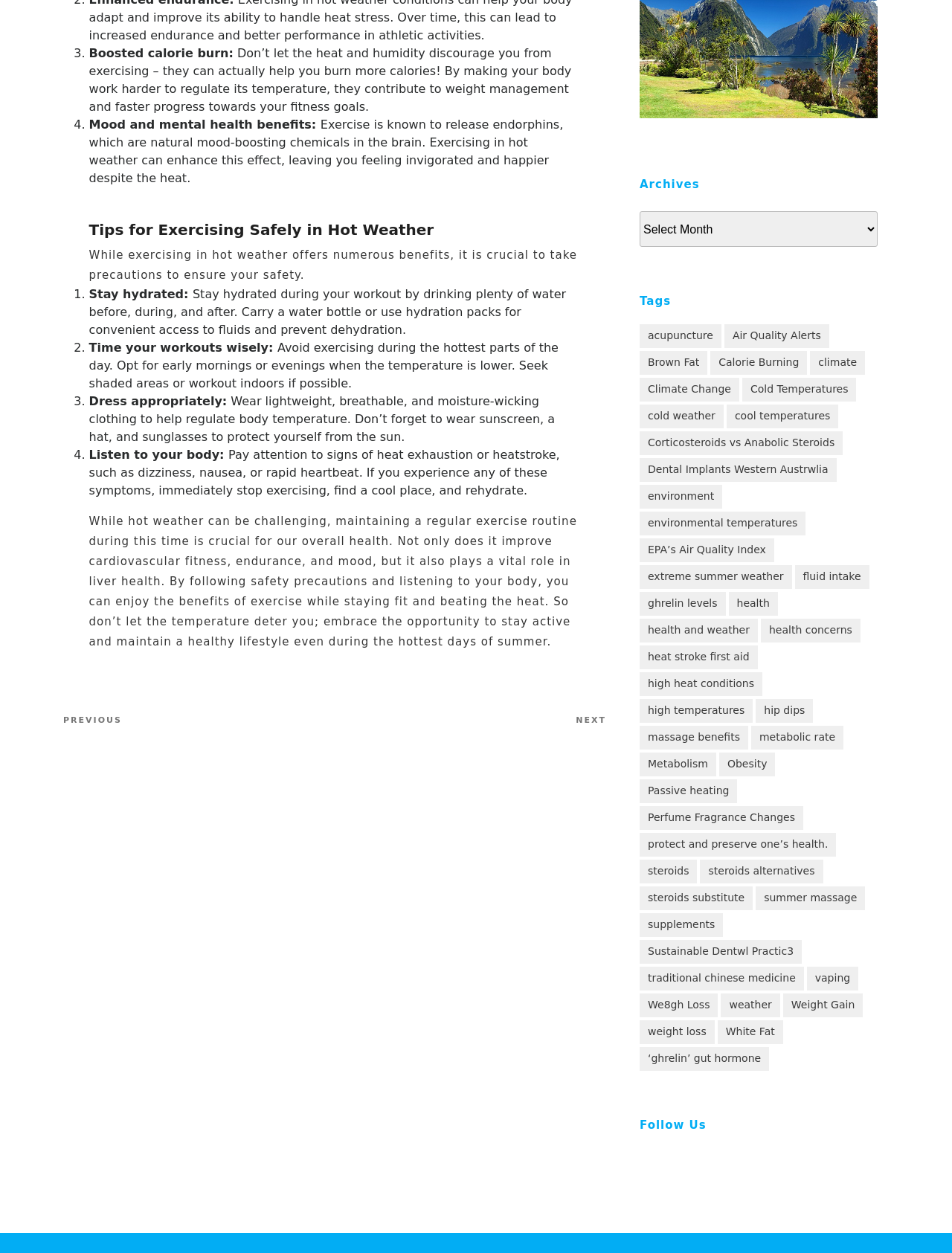Please locate the bounding box coordinates of the region I need to click to follow this instruction: "Follow the blog".

[0.672, 0.887, 0.922, 0.909]